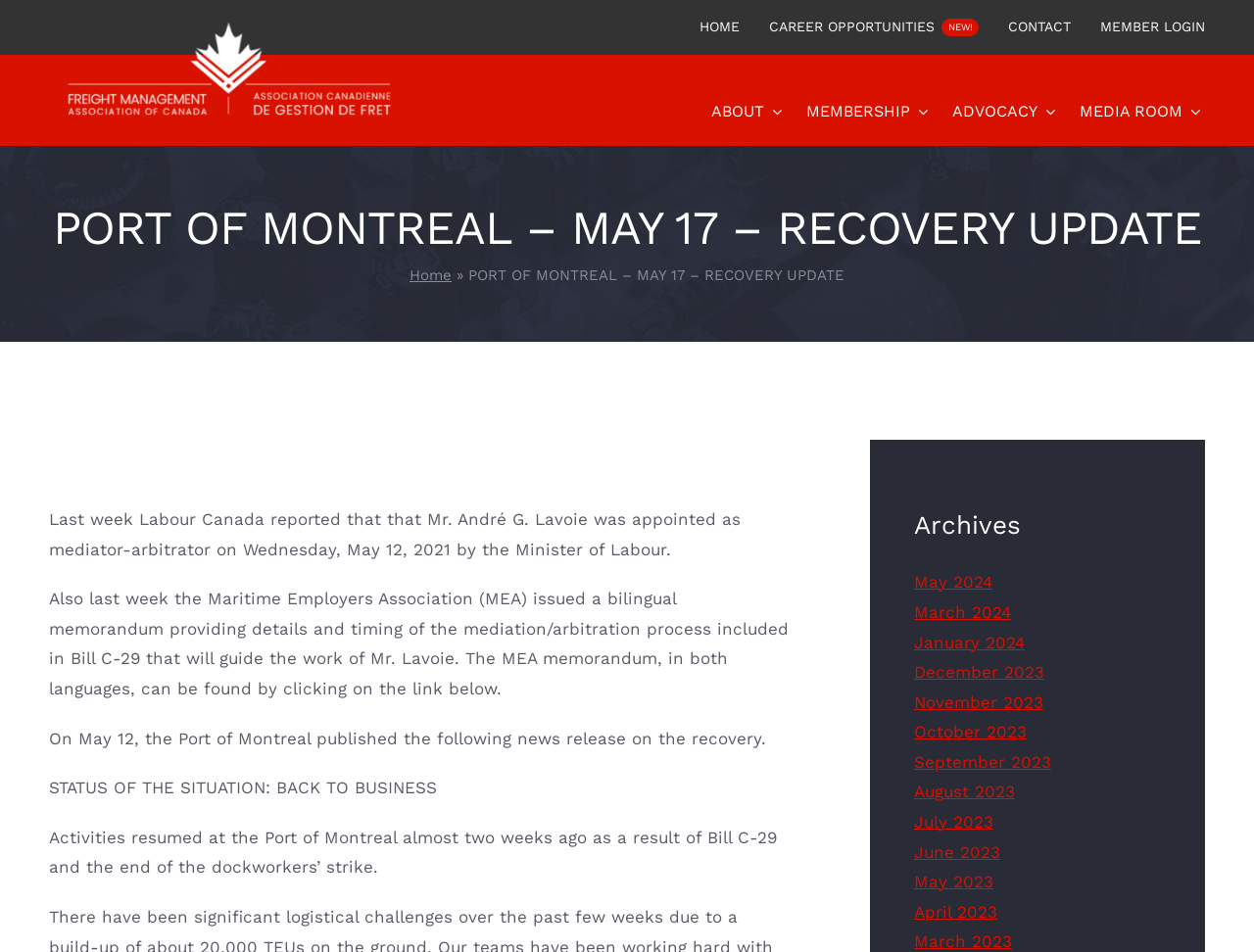Give a concise answer using one word or a phrase to the following question:
What is the name of the organization that published a news release on the recovery?

Port of Montreal